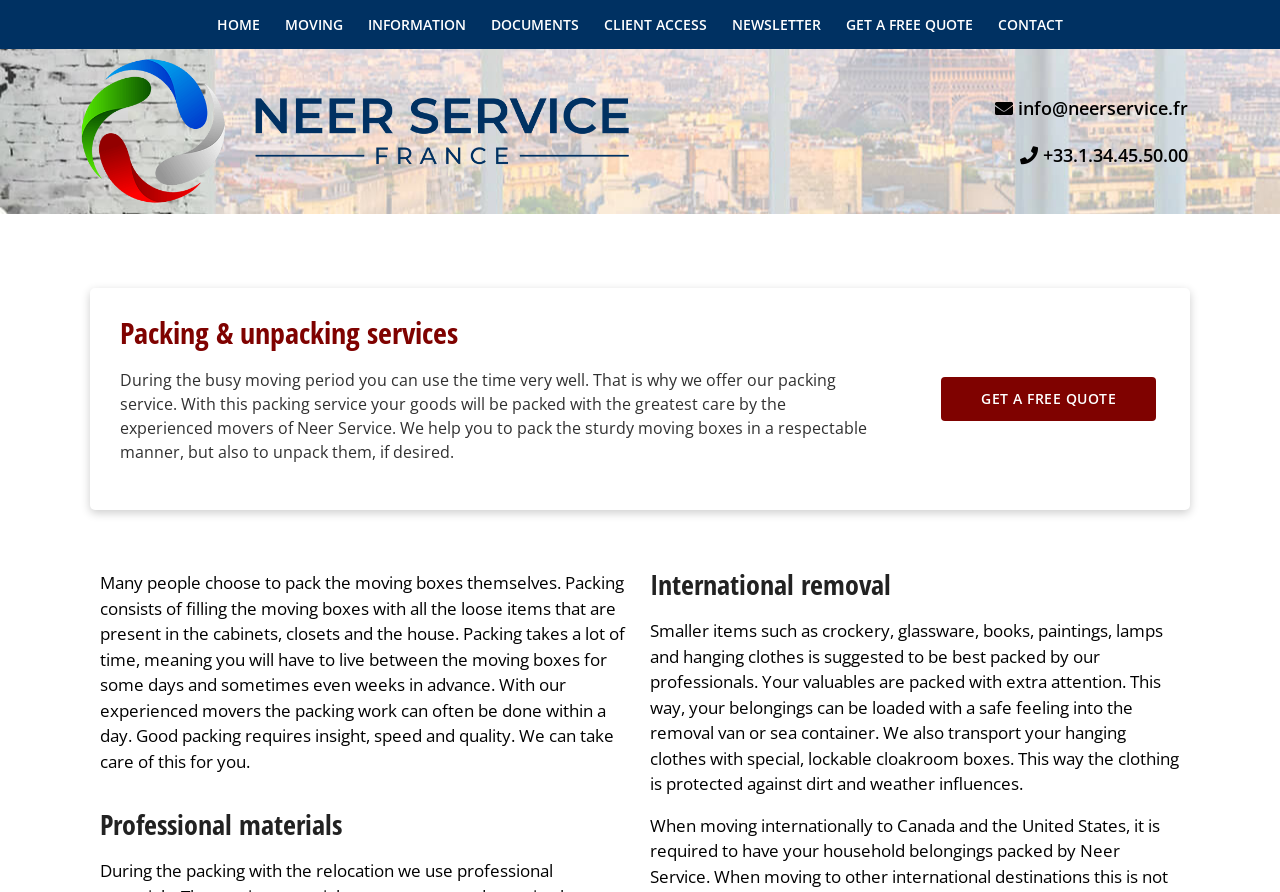Find the bounding box coordinates of the element's region that should be clicked in order to follow the given instruction: "Learn more about MOVING services". The coordinates should consist of four float numbers between 0 and 1, i.e., [left, top, right, bottom].

[0.215, 0.006, 0.276, 0.049]